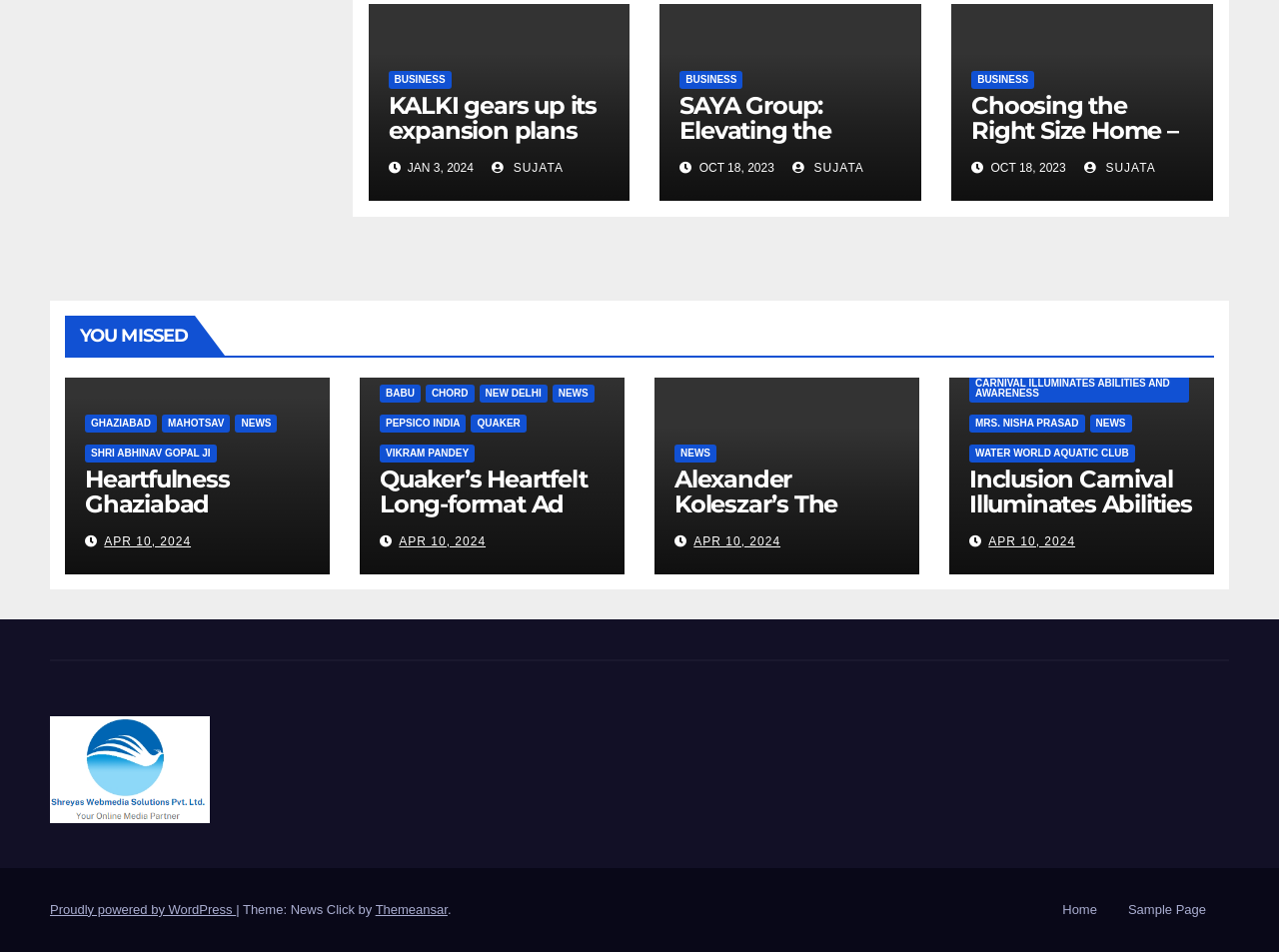Find the bounding box coordinates of the area that needs to be clicked in order to achieve the following instruction: "Click on BUSINESS". The coordinates should be specified as four float numbers between 0 and 1, i.e., [left, top, right, bottom].

[0.304, 0.074, 0.353, 0.093]